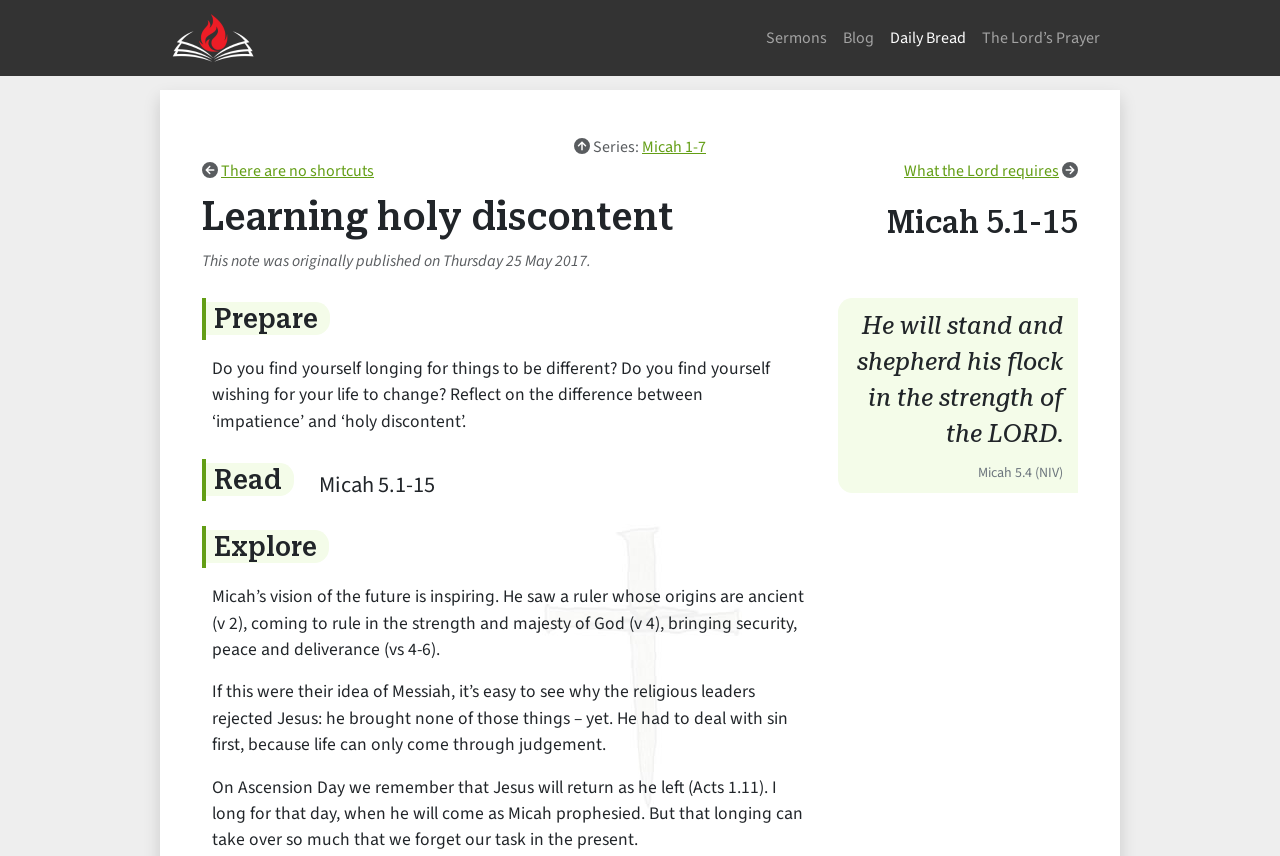Can you specify the bounding box coordinates for the region that should be clicked to fulfill this instruction: "Share on Facebook".

None